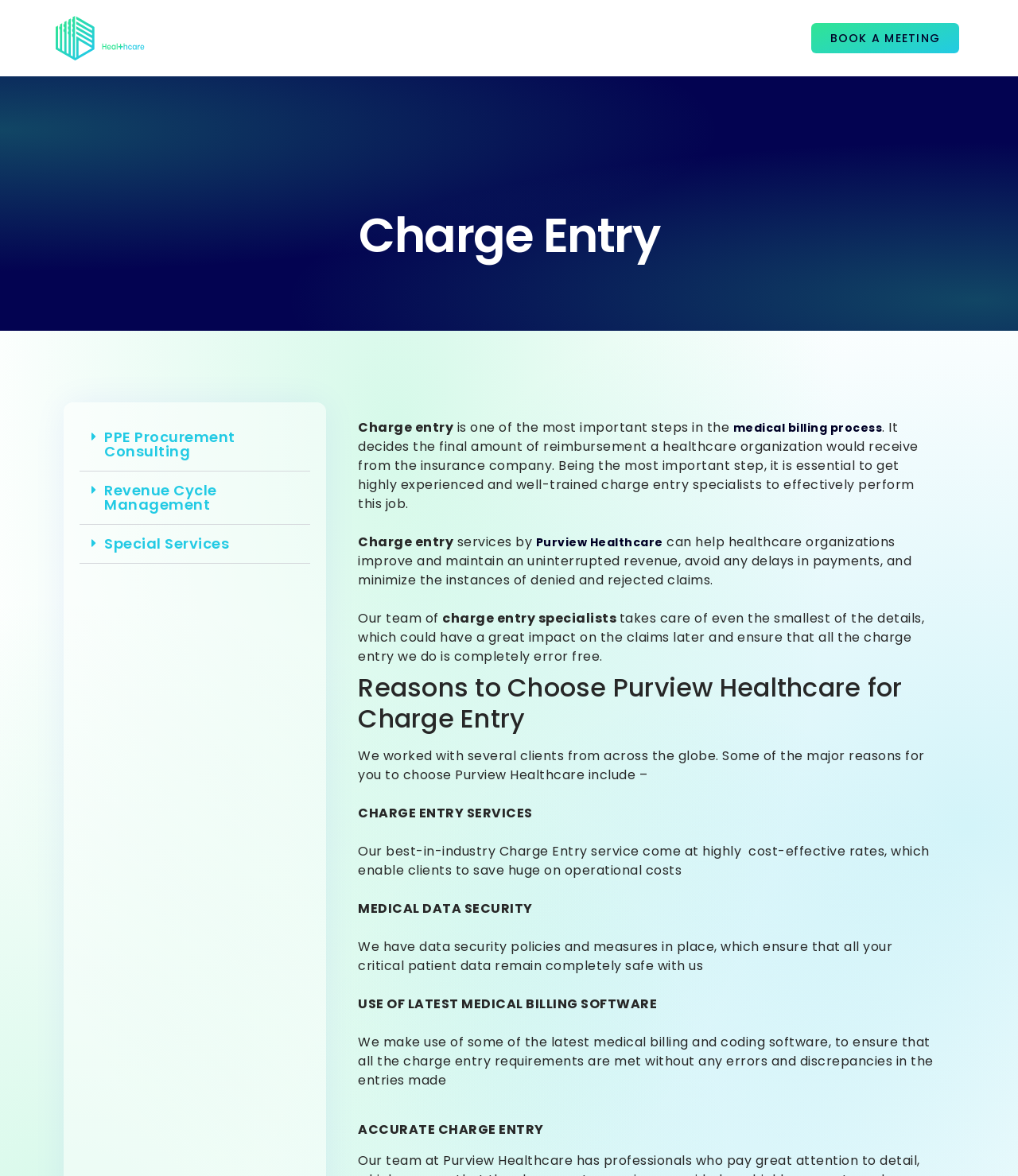What is the benefit of using Purview Healthcare's charge entry services?
Respond to the question with a well-detailed and thorough answer.

According to the webpage, one of the reasons to choose Purview Healthcare for charge entry is that their services come at highly cost-effective rates, which enable clients to save huge on operational costs.